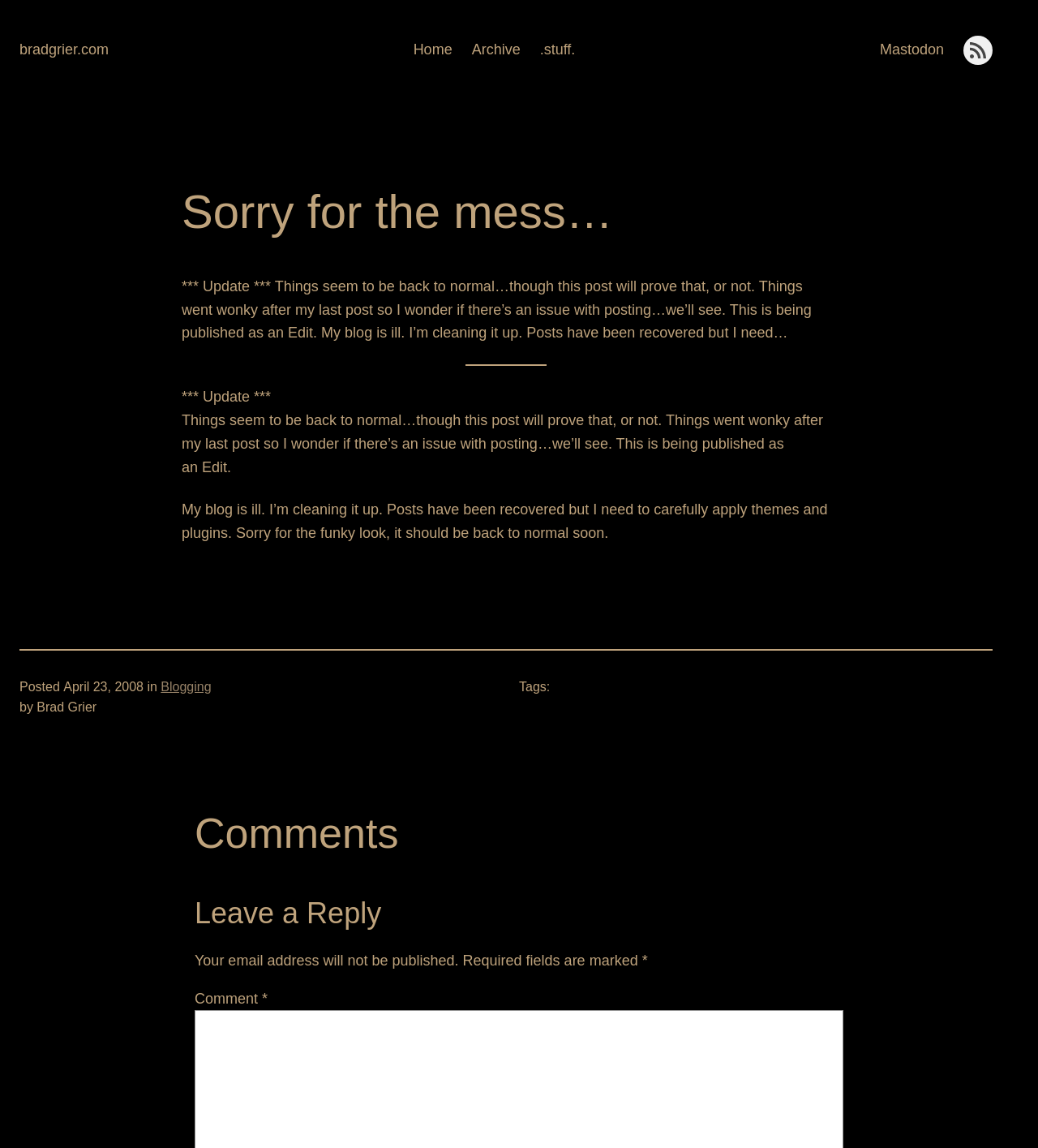Given the webpage screenshot and the description, determine the bounding box coordinates (top-left x, top-left y, bottom-right x, bottom-right y) that define the location of the UI element matching this description: RSS feed available

[0.928, 0.031, 0.956, 0.056]